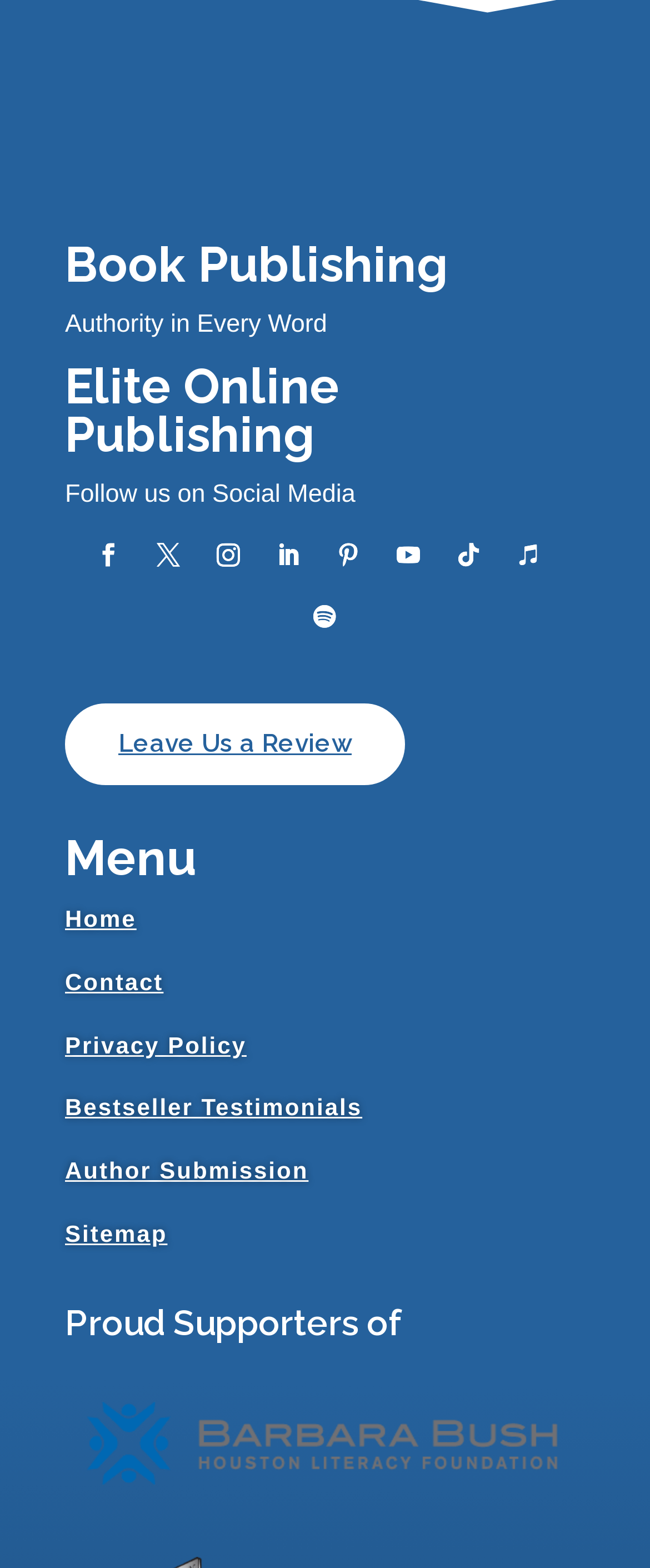How many social media links are available?
Give a detailed and exhaustive answer to the question.

The social media links can be found in the middle section of the webpage, and there are 7 links represented by icons. These links are located next to the 'Follow us on Social Media' text.